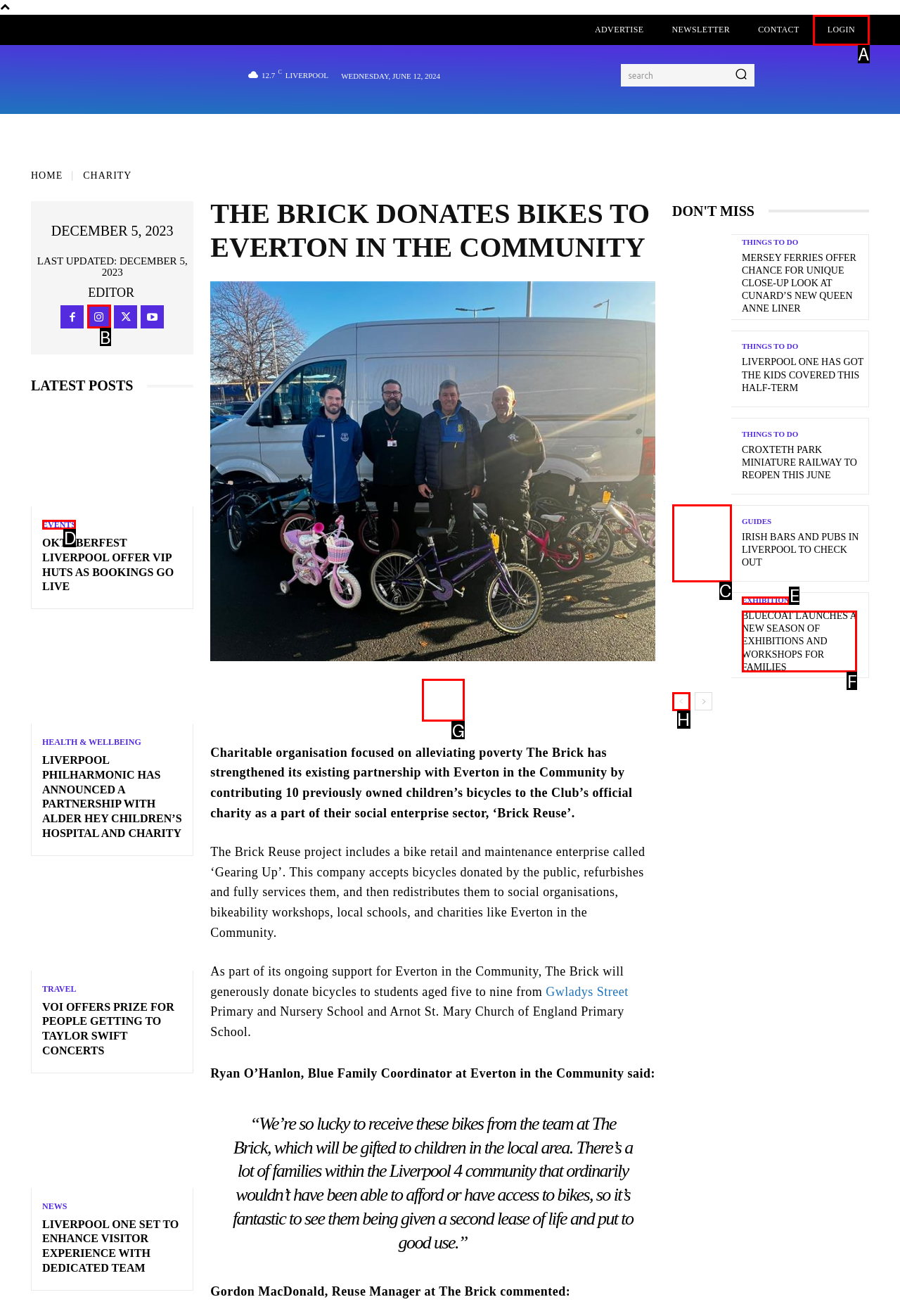Pick the option that should be clicked to perform the following task: Check the news
Answer with the letter of the selected option from the available choices.

D